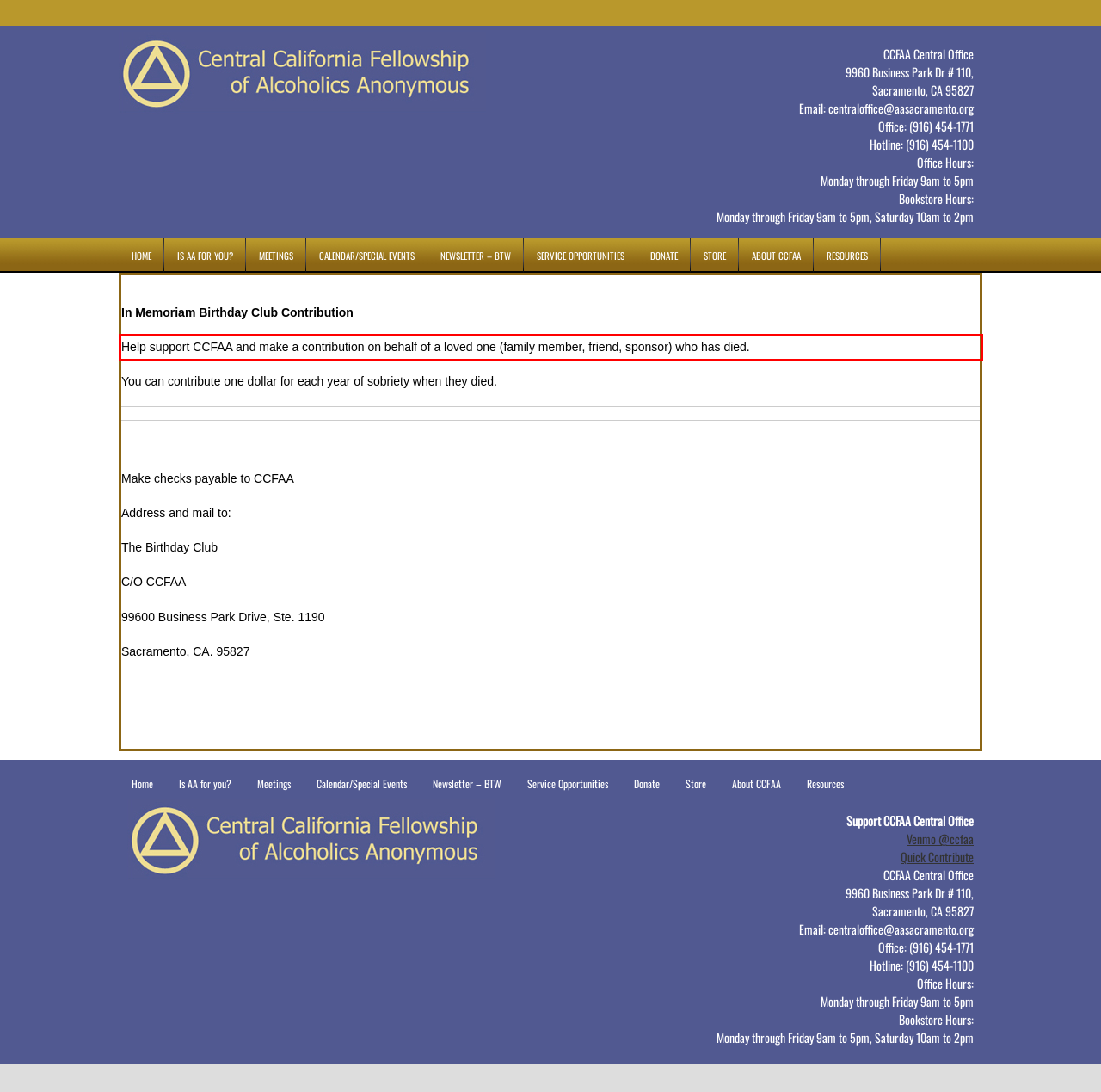Please identify the text within the red rectangular bounding box in the provided webpage screenshot.

Help support CCFAA and make a contribution on behalf of a loved one (family member, friend, sponsor) who has died.